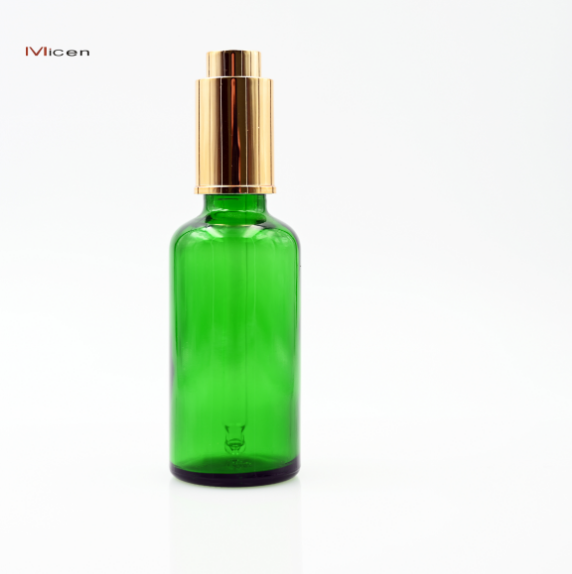What is the range of sizes available for this product?
Give a detailed response to the question by analyzing the screenshot.

According to the caption, the product is available in various sizes ranging from 20ml to 100ml, making it suitable for different user needs.